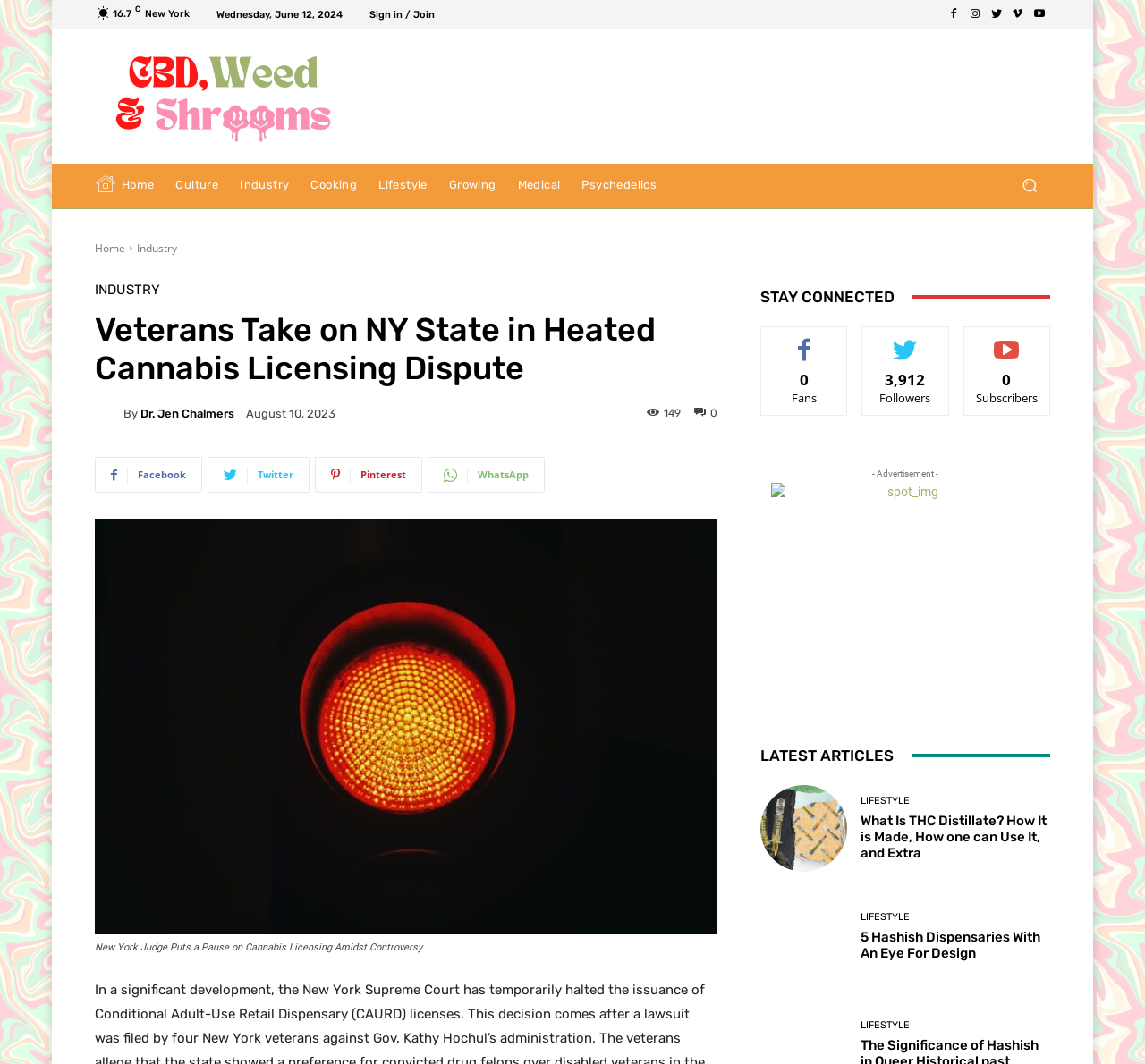Identify the bounding box for the described UI element: "parent_node: By title="Dr. Jen Chalmers"".

[0.083, 0.377, 0.108, 0.399]